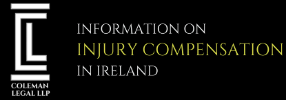Answer the question briefly using a single word or phrase: 
What is the firm's approach to law?

Forward-thinking